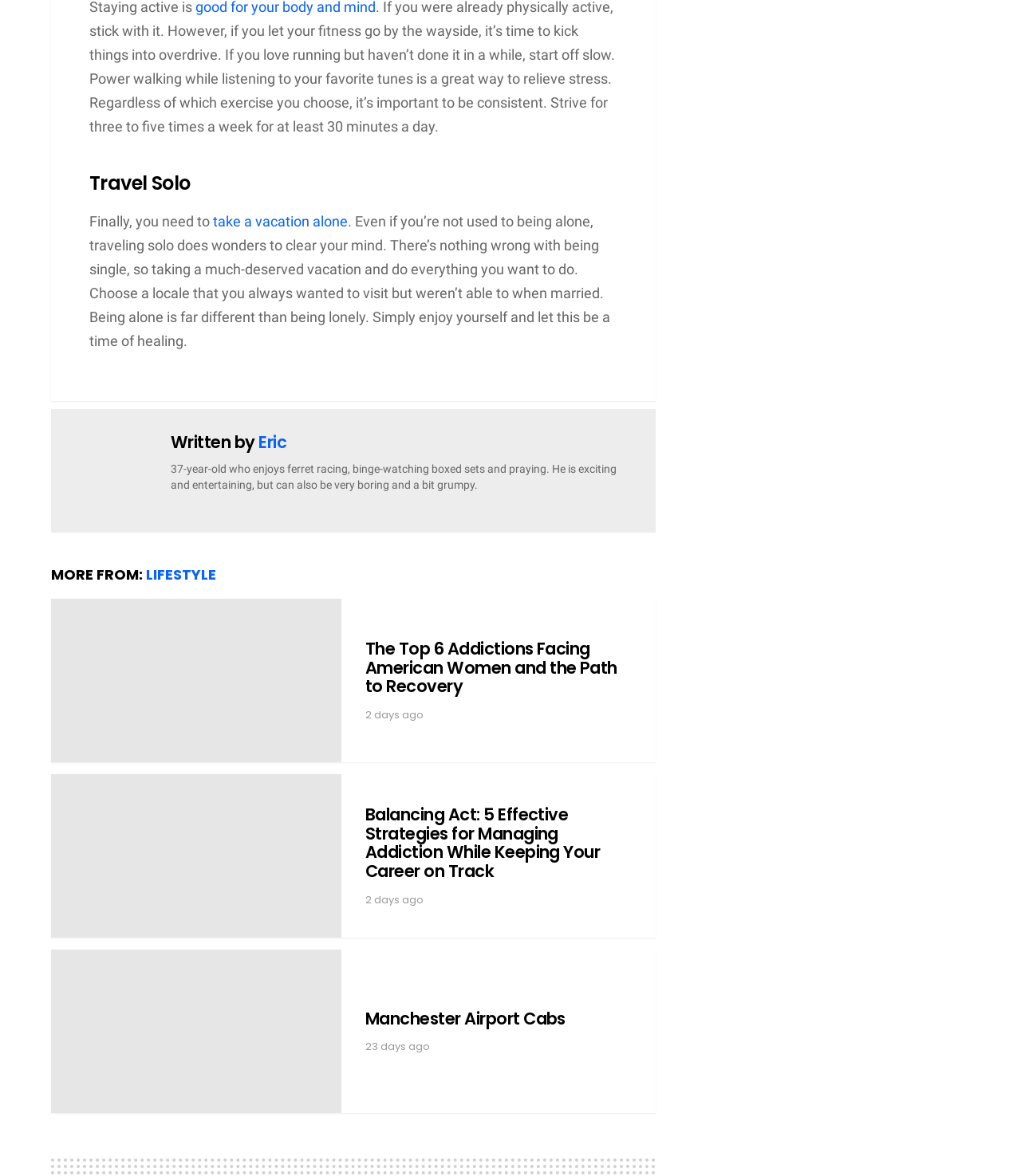Determine the bounding box coordinates for the UI element with the following description: "title="Manchester Airport Cabs"". The coordinates should be four float numbers between 0 and 1, represented as [left, top, right, bottom].

[0.05, 0.611, 0.334, 0.75]